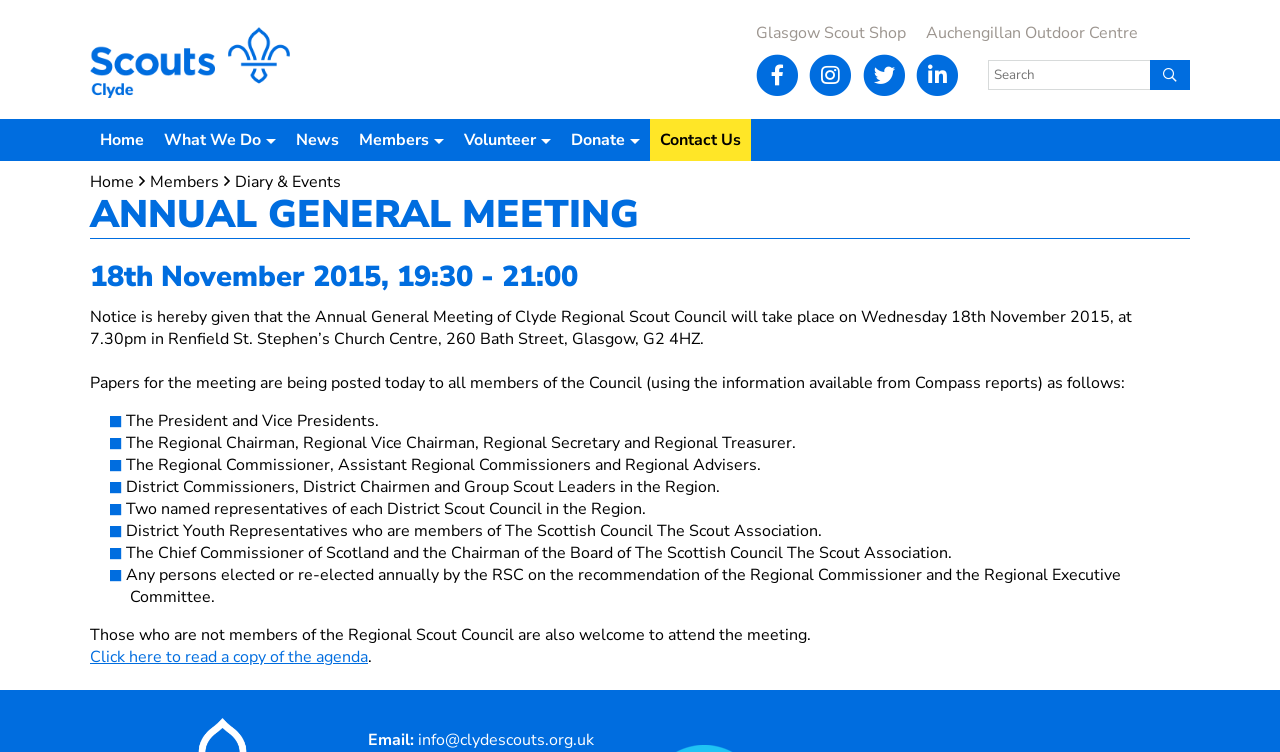Identify the bounding box coordinates of the area you need to click to perform the following instruction: "Click the 'Home' link".

[0.07, 0.159, 0.12, 0.214]